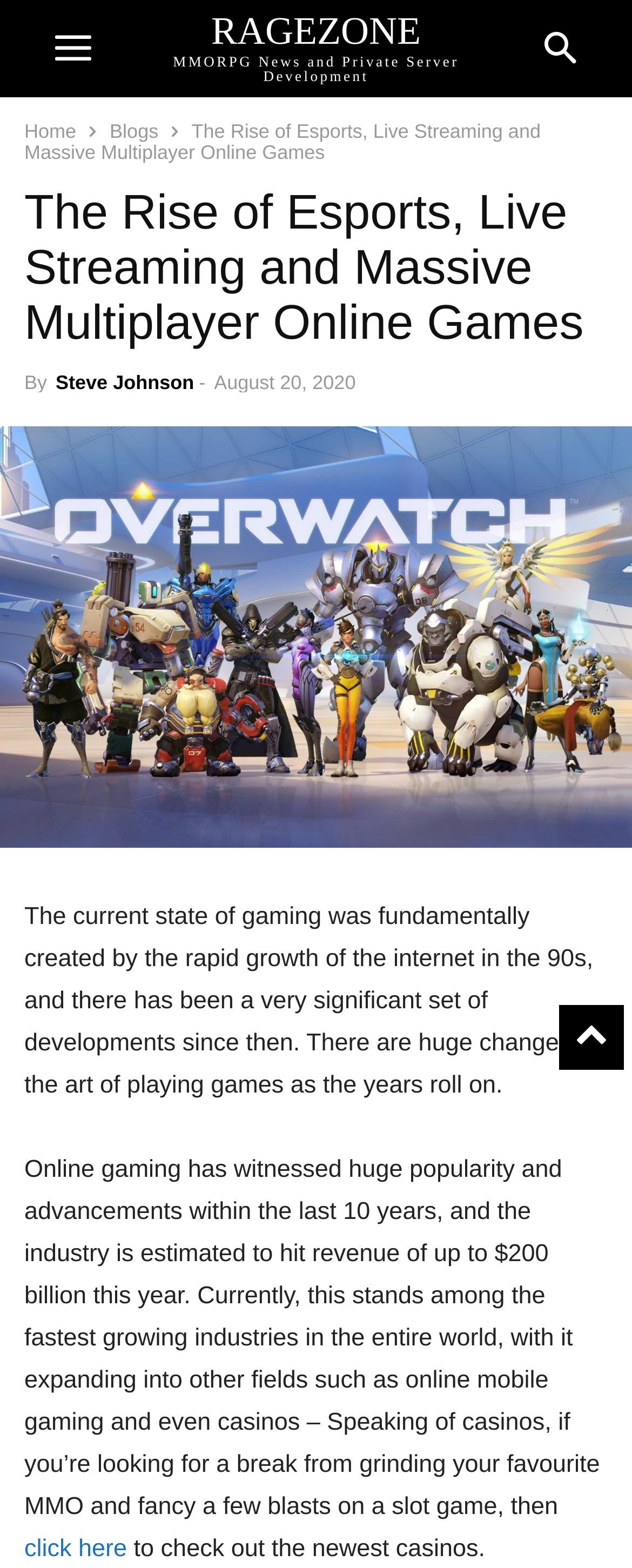Show the bounding box coordinates of the element that should be clicked to complete the task: "toggle mobile menu".

[0.038, 0.0, 0.192, 0.062]